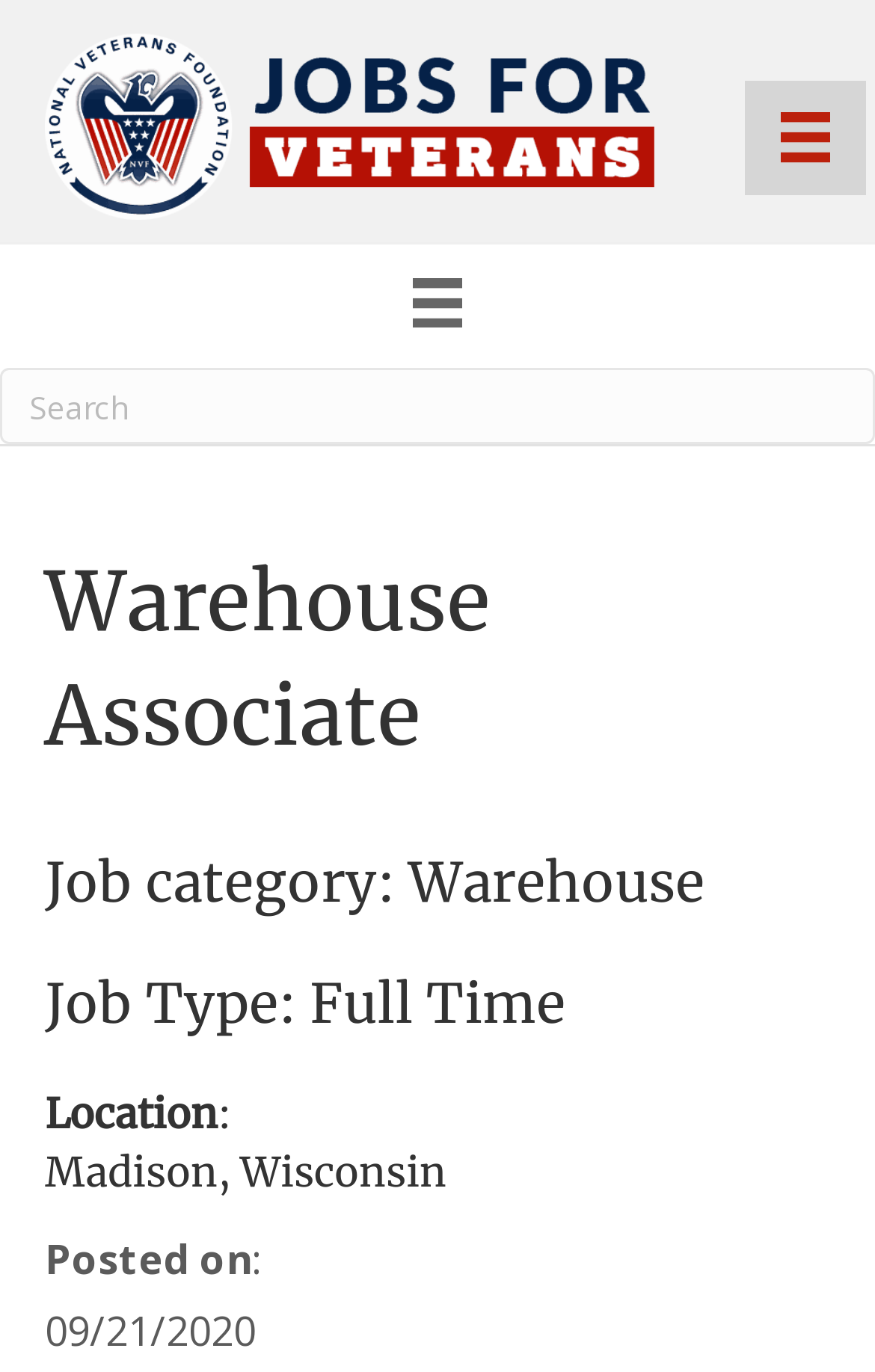What is the location of the Warehouse Associate job?
Refer to the image and answer the question using a single word or phrase.

Madison, Wisconsin